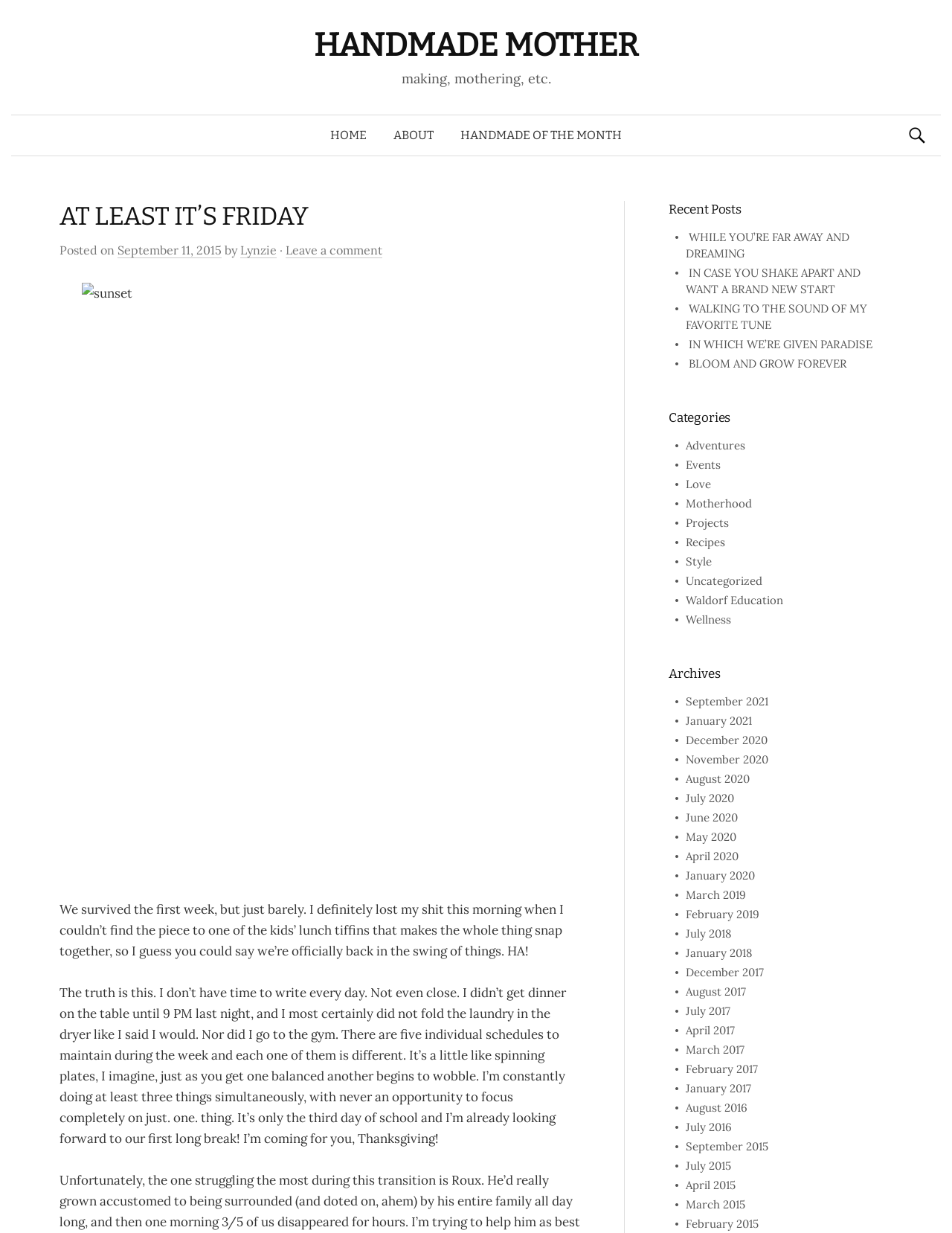What is the category of the blog post 'WHILE YOU’RE FAR AWAY AND DREAMING'?
Your answer should be a single word or phrase derived from the screenshot.

Not specified